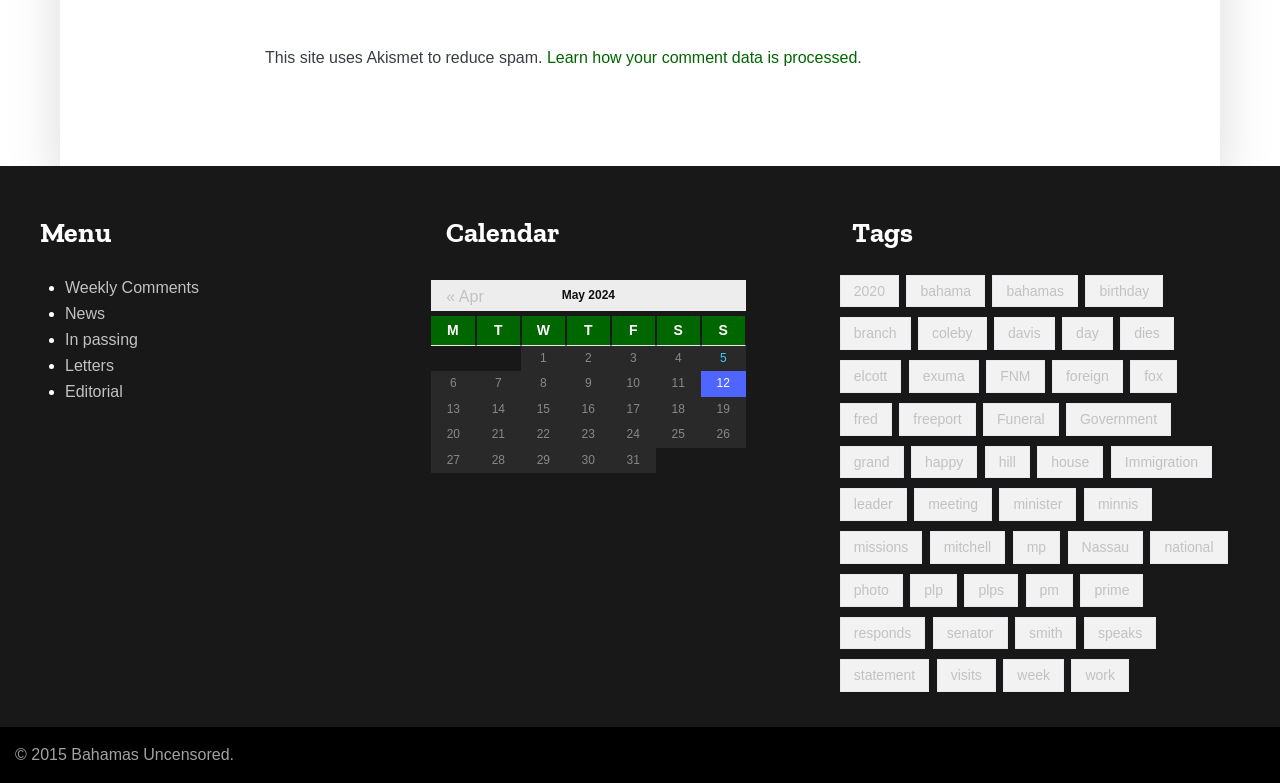What is the previous month listed in the calendar navigation?
Please provide a single word or phrase based on the screenshot.

Apr